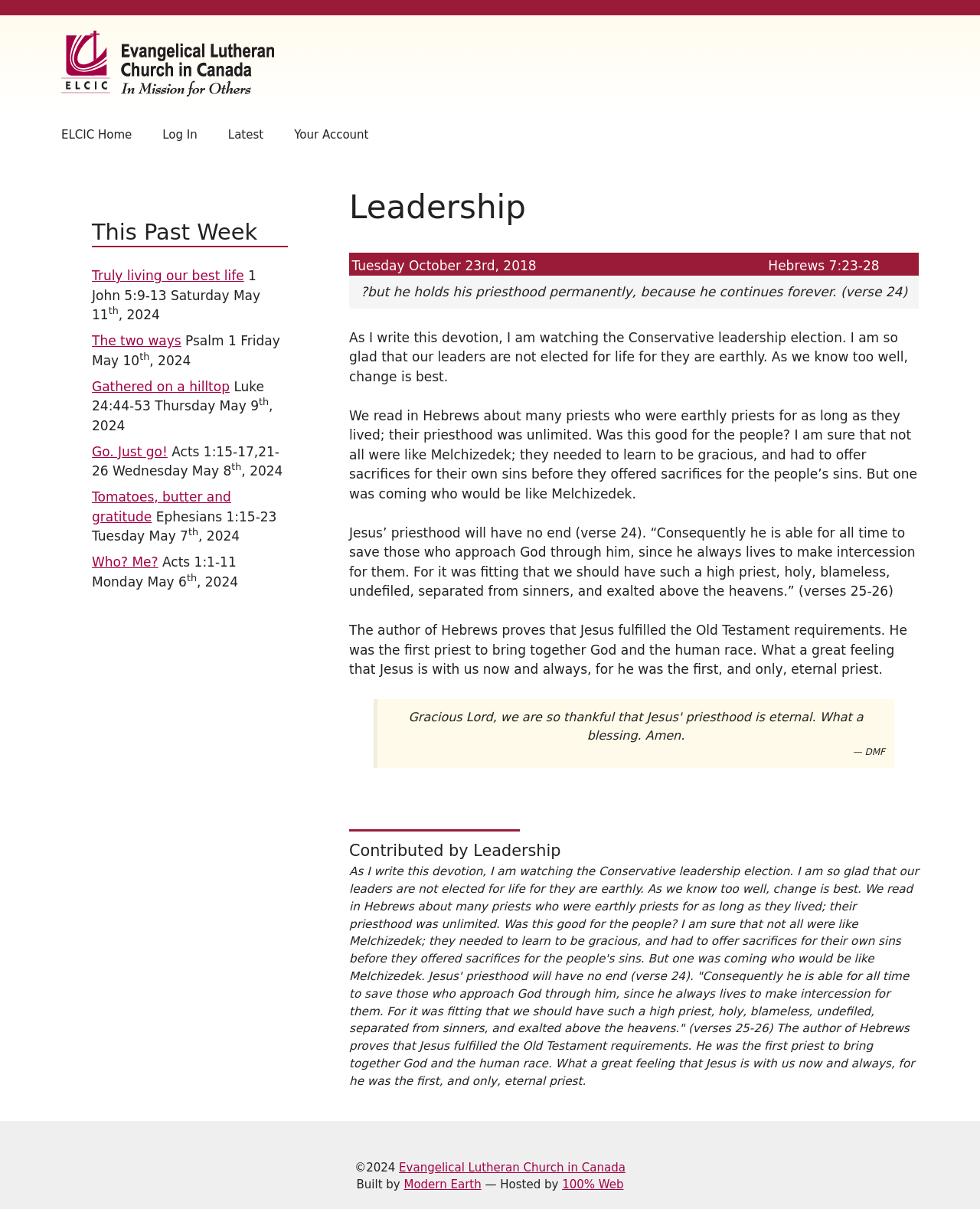Please identify the bounding box coordinates of the clickable area that will allow you to execute the instruction: "View your account".

[0.284, 0.092, 0.392, 0.13]